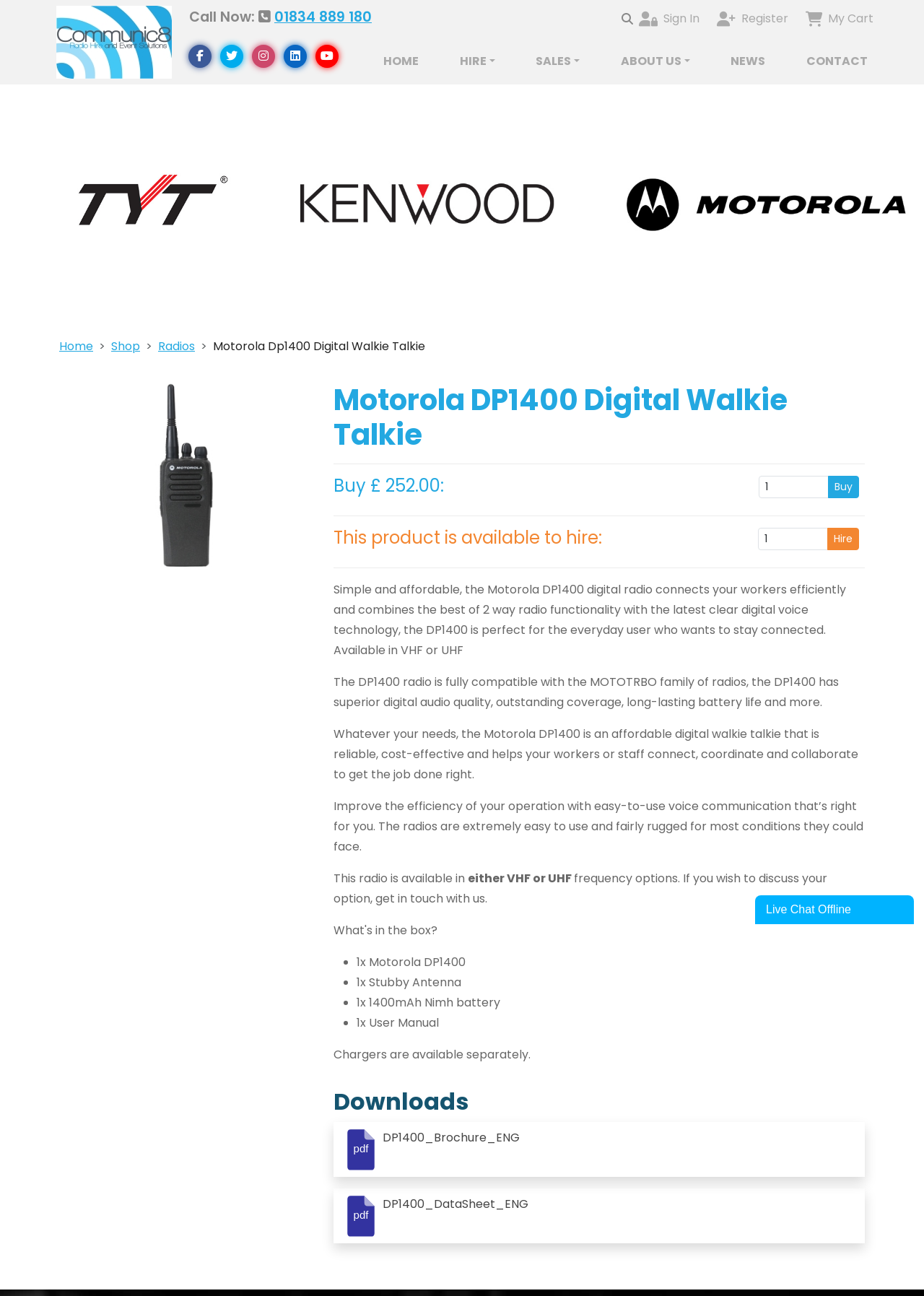Using the information in the image, give a comprehensive answer to the question: 
What is included in the Motorola DP1400 package?

I found the list of items included in the package by looking at the 'What's Included' section of the webpage, which lists '1x Motorola DP1400', '1x Stubby Antenna', '1x 1400mAh Nimh battery', and '1x User Manual'.